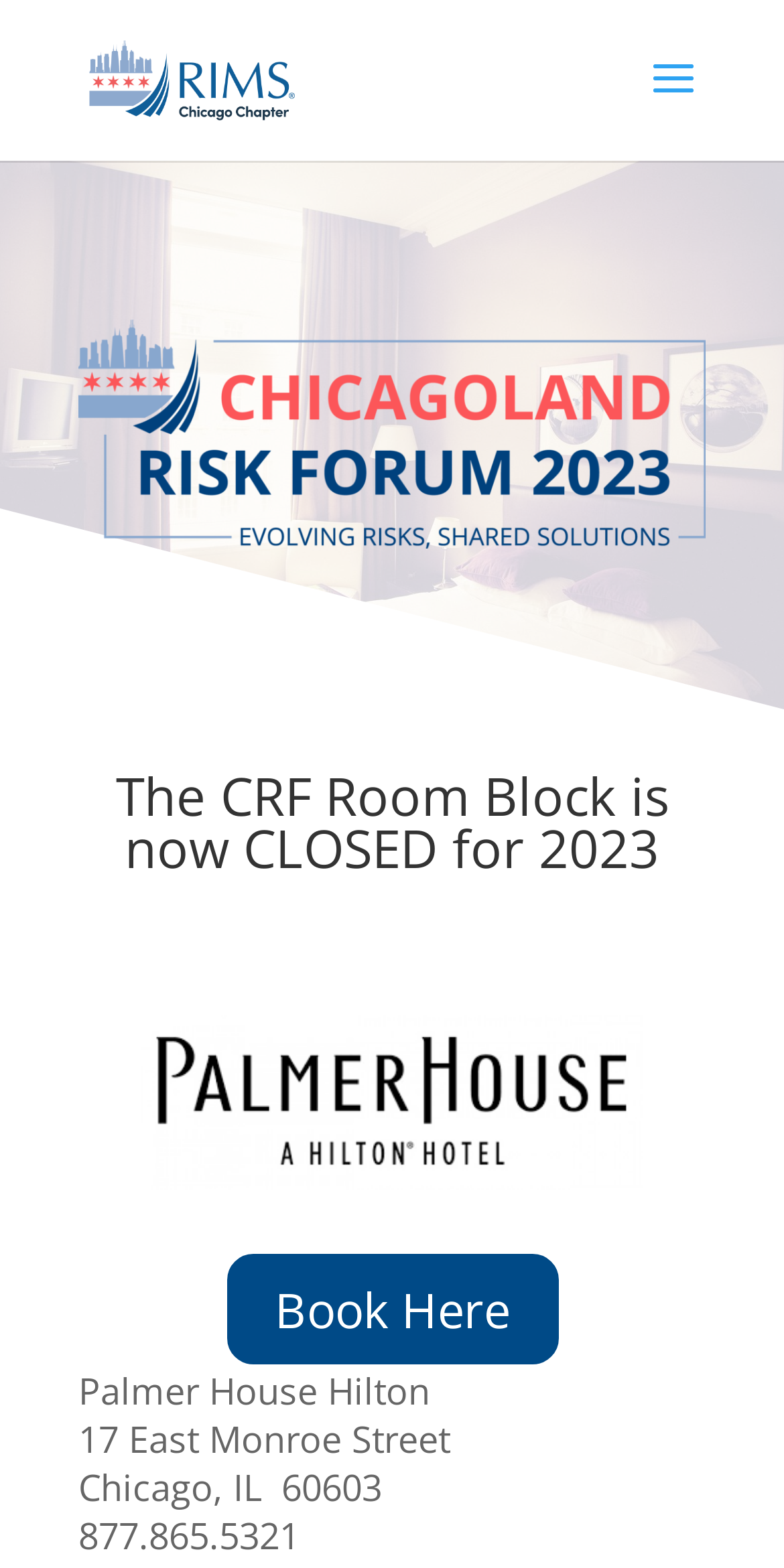What is the action that can be taken to book a room?
Look at the image and respond to the question as thoroughly as possible.

The action that can be taken to book a room can be determined by looking at the link element 'Book Here' on the webpage, which suggests that clicking on this link will allow users to book a room.